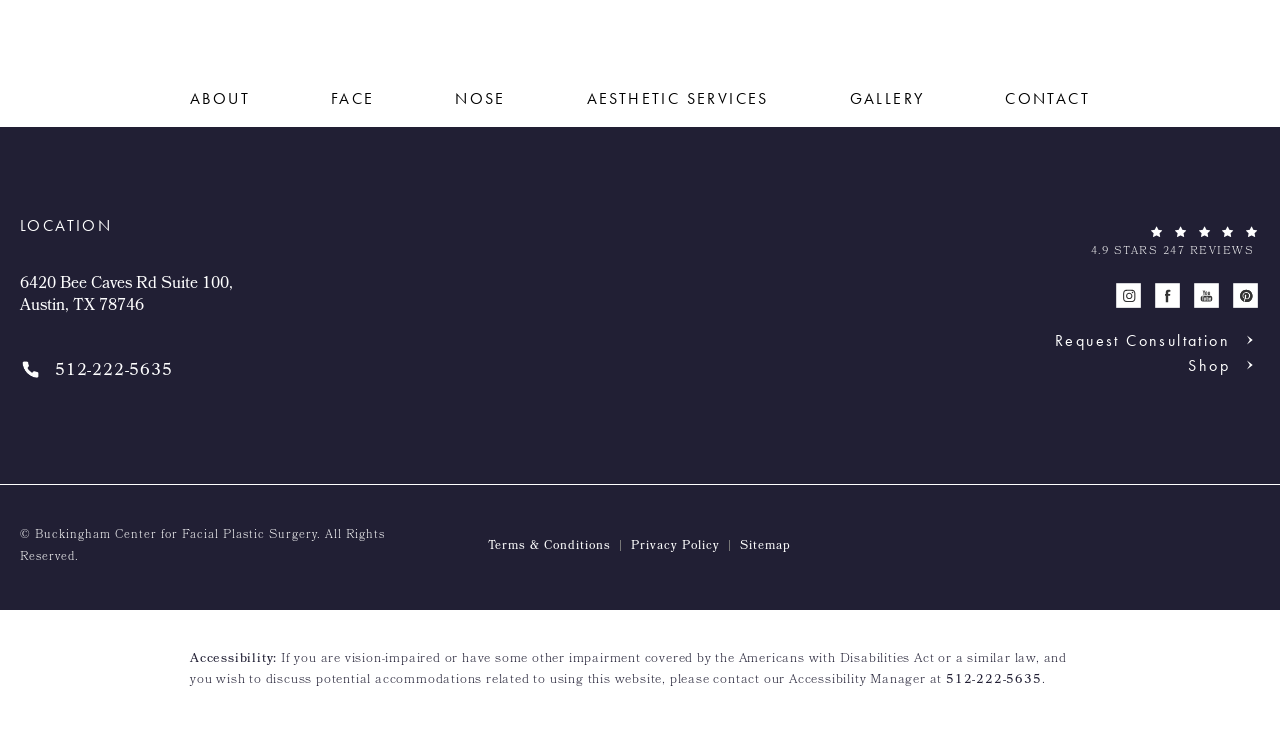Using the provided element description: "4.9 Stars 247 Reviews", determine the bounding box coordinates of the corresponding UI element in the screenshot.

[0.789, 0.3, 0.984, 0.347]